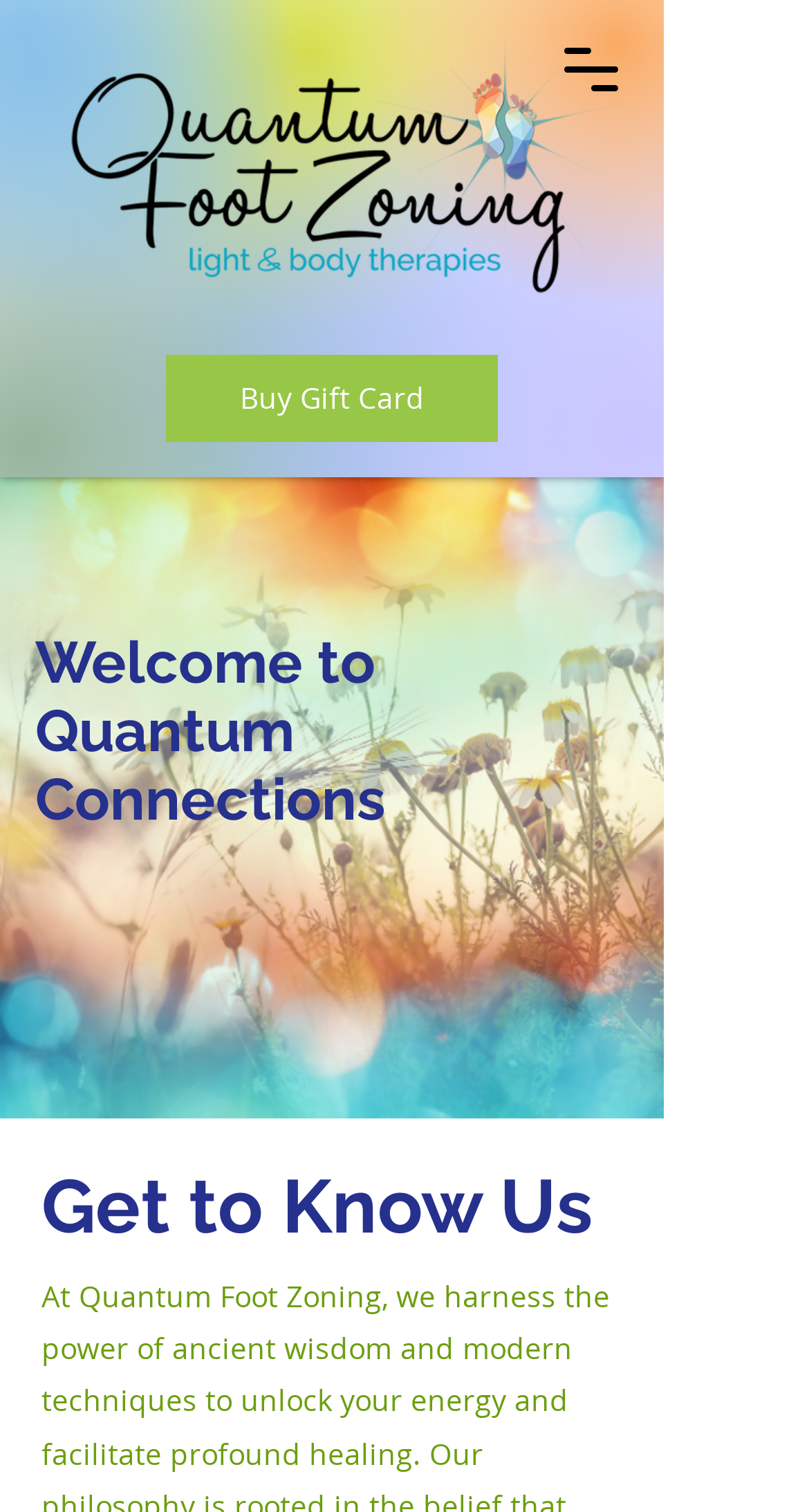Offer a thorough description of the webpage.

The webpage is about Quantum Foot Zoning, a service that supports wholeness, wellness, and balance through various therapies. At the top left of the page, there is a logo of Quantum Foot Zoning, which is a horizontal purple image with the company name. Next to the logo, there is a navigation menu button that can be opened to access more options.

Below the logo, there is a prominent link to buy a gift card, which is positioned roughly in the middle of the page. Above this link, there is a background image of a flower, which takes up a significant portion of the page.

The main content of the page is divided into two sections. The first section, located at the top, has a heading that reads "Welcome to Quantum Connections". The second section, located below the first one, has a heading that says "Get to Know Us". These sections likely provide more information about the company and its services.